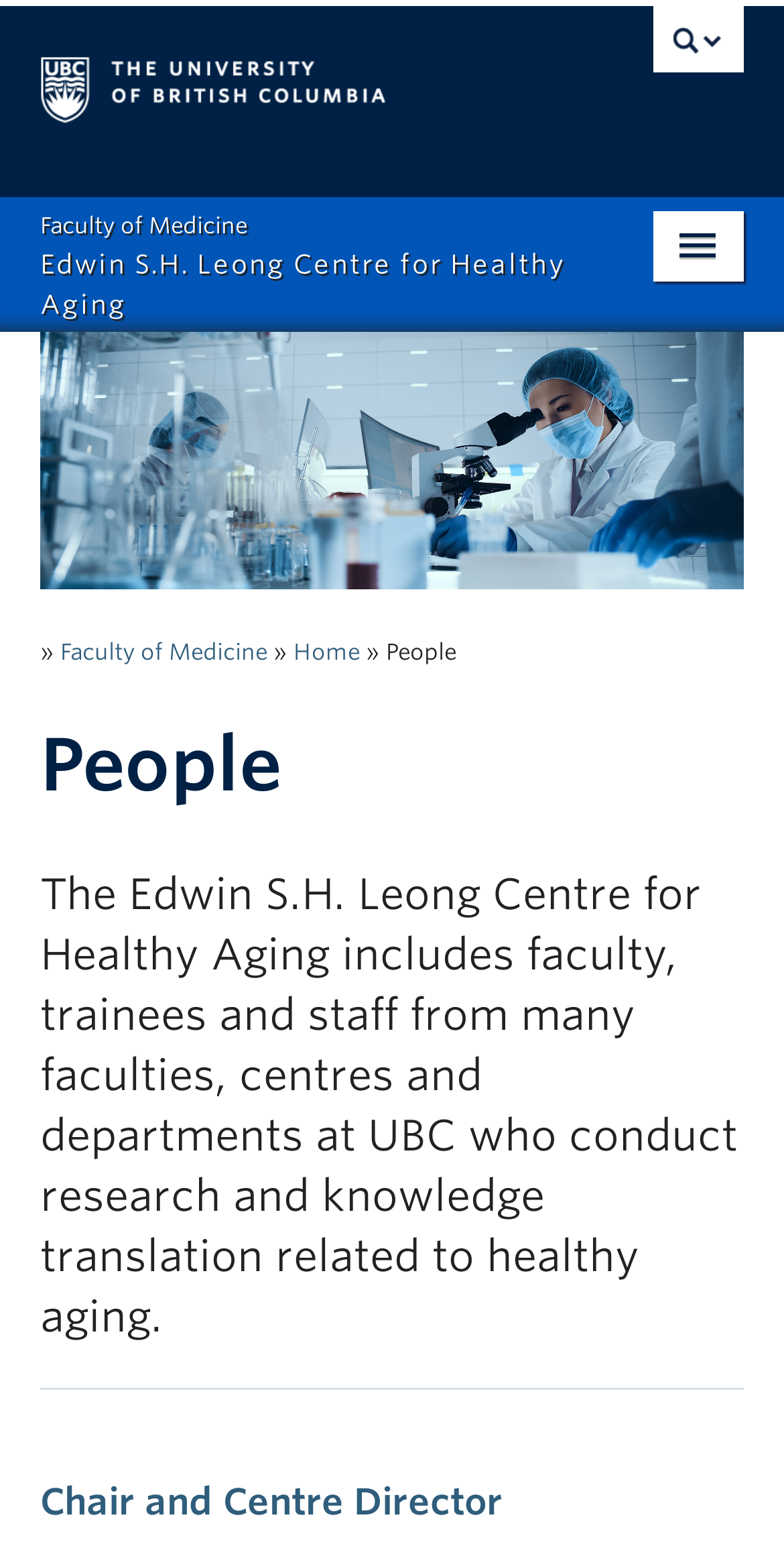What is the main research focus of the centre?
Please elaborate on the answer to the question with detailed information.

I found the answer by looking at the static text 'The Edwin S.H. Leong Centre for Healthy Aging includes faculty, trainees and staff from many faculties, centres and departments at UBC who conduct research and knowledge translation related to healthy aging.' which suggests that the main research focus of the centre is on healthy aging.